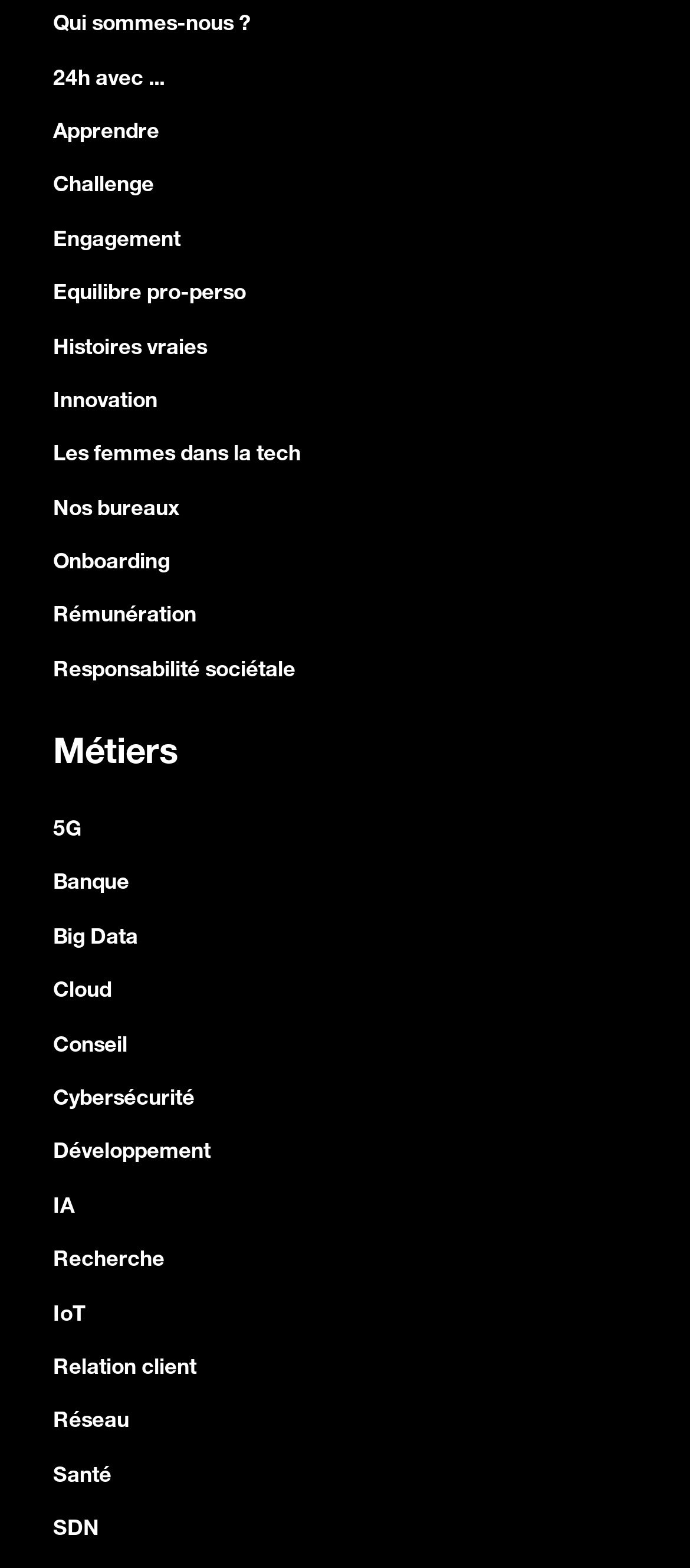Find the bounding box coordinates of the area that needs to be clicked in order to achieve the following instruction: "visit author P page". The coordinates should be specified as four float numbers between 0 and 1, i.e., [left, top, right, bottom].

None